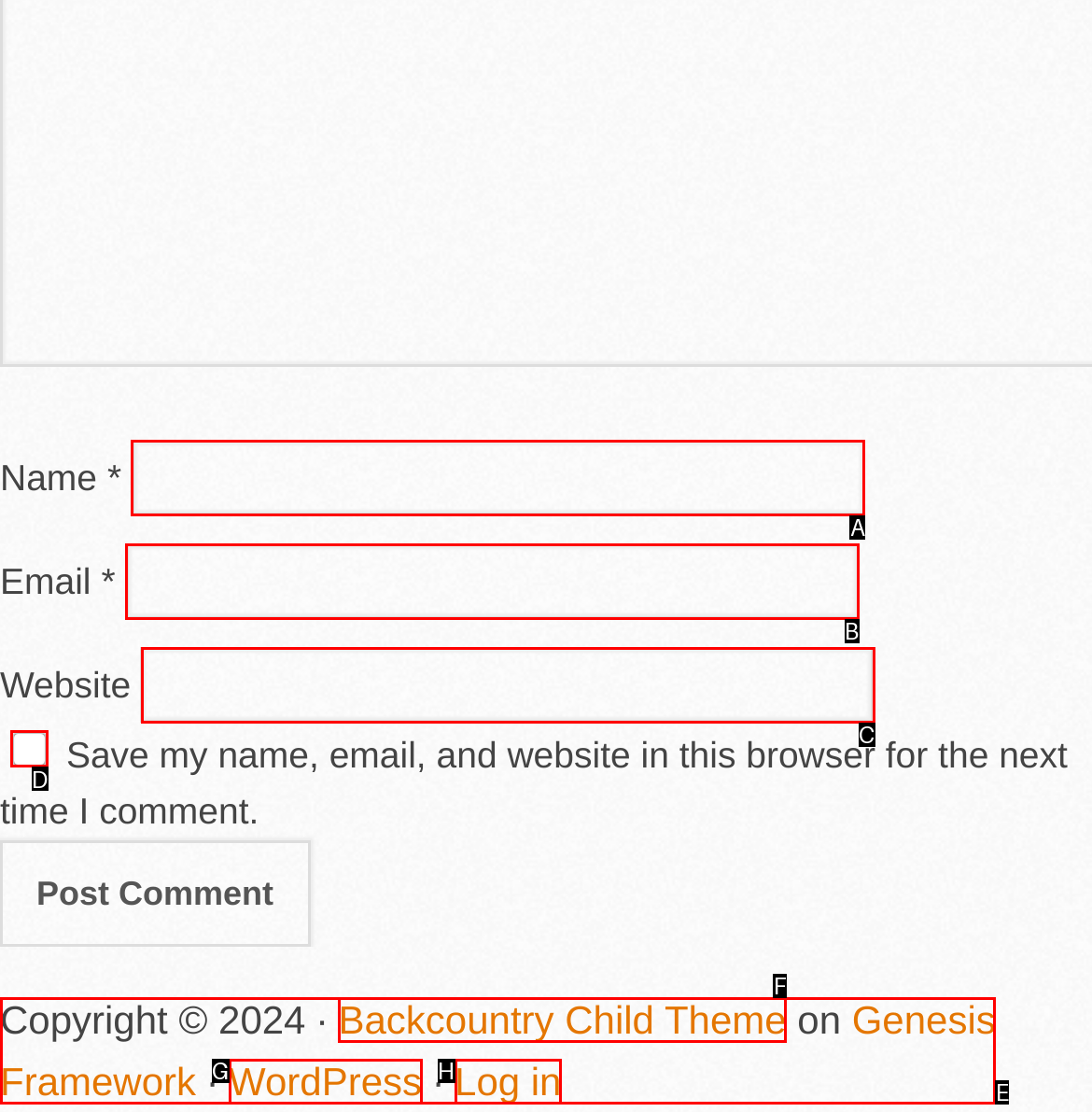Point out the HTML element I should click to achieve the following: Save your information for next time Reply with the letter of the selected element.

D